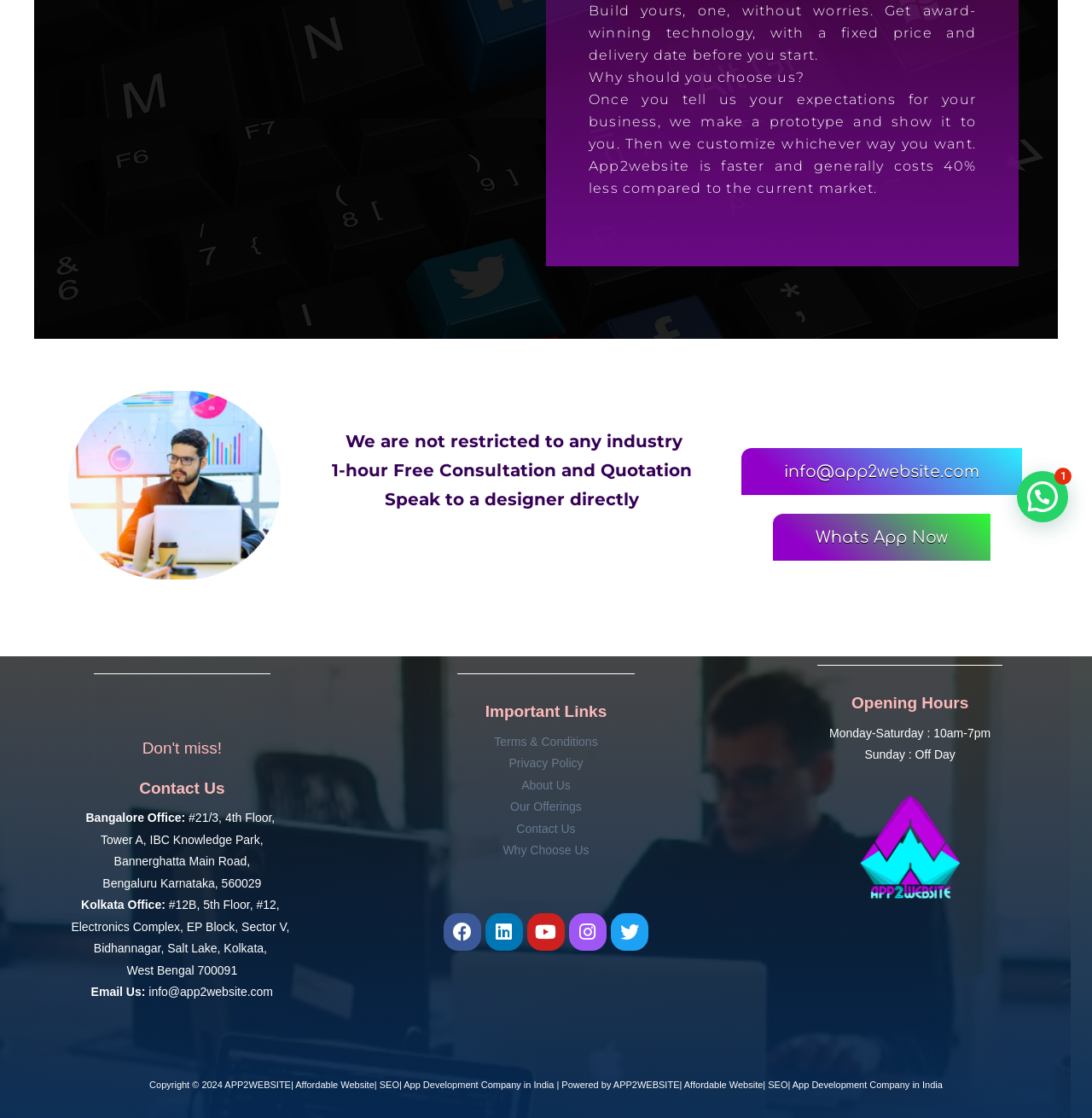Provide the bounding box coordinates for the UI element described in this sentence: "Why Choose Us". The coordinates should be four float values between 0 and 1, i.e., [left, top, right, bottom].

[0.46, 0.754, 0.54, 0.767]